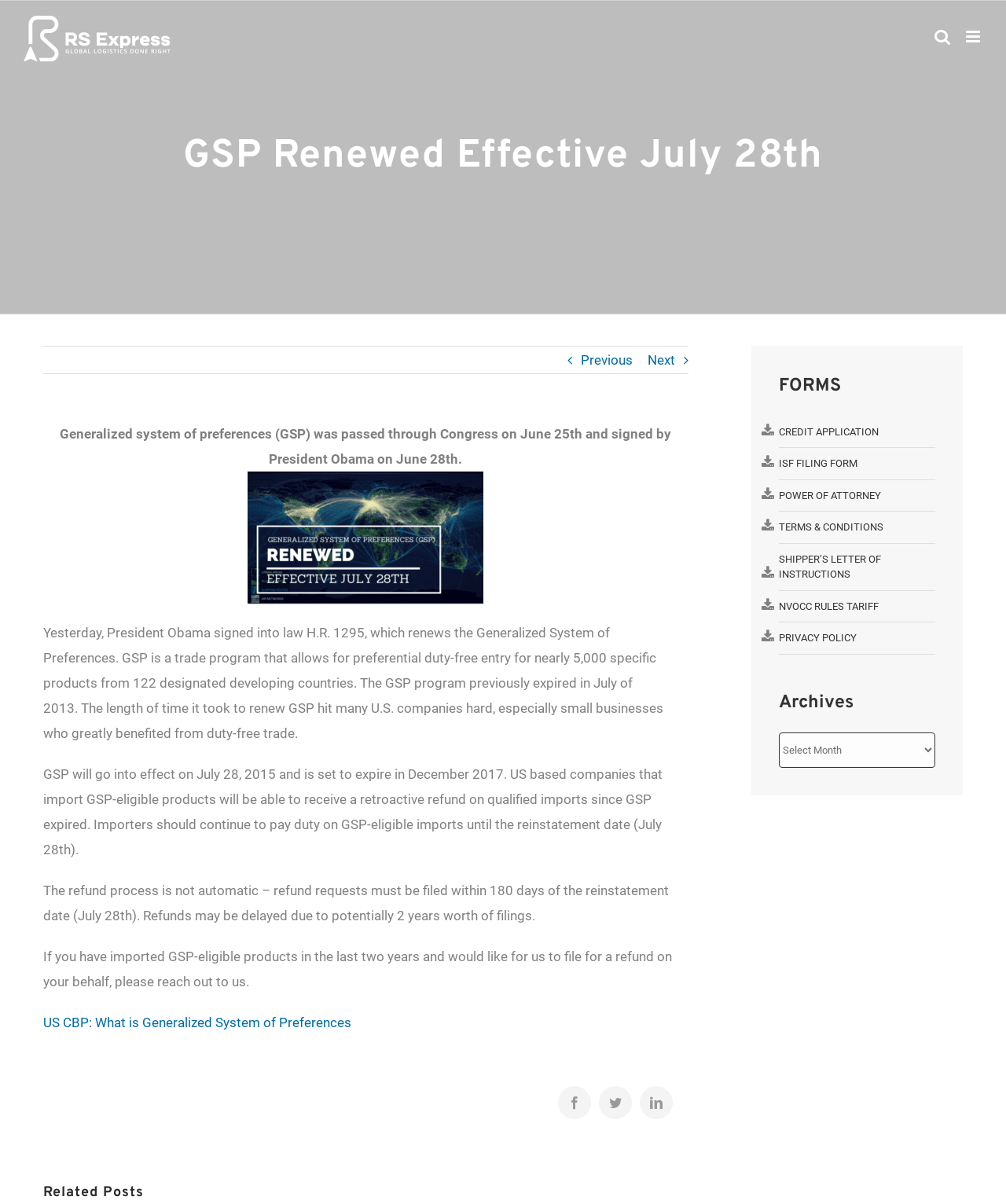Extract the main title from the webpage and generate its text.

GSP Renewed Effective July 28th